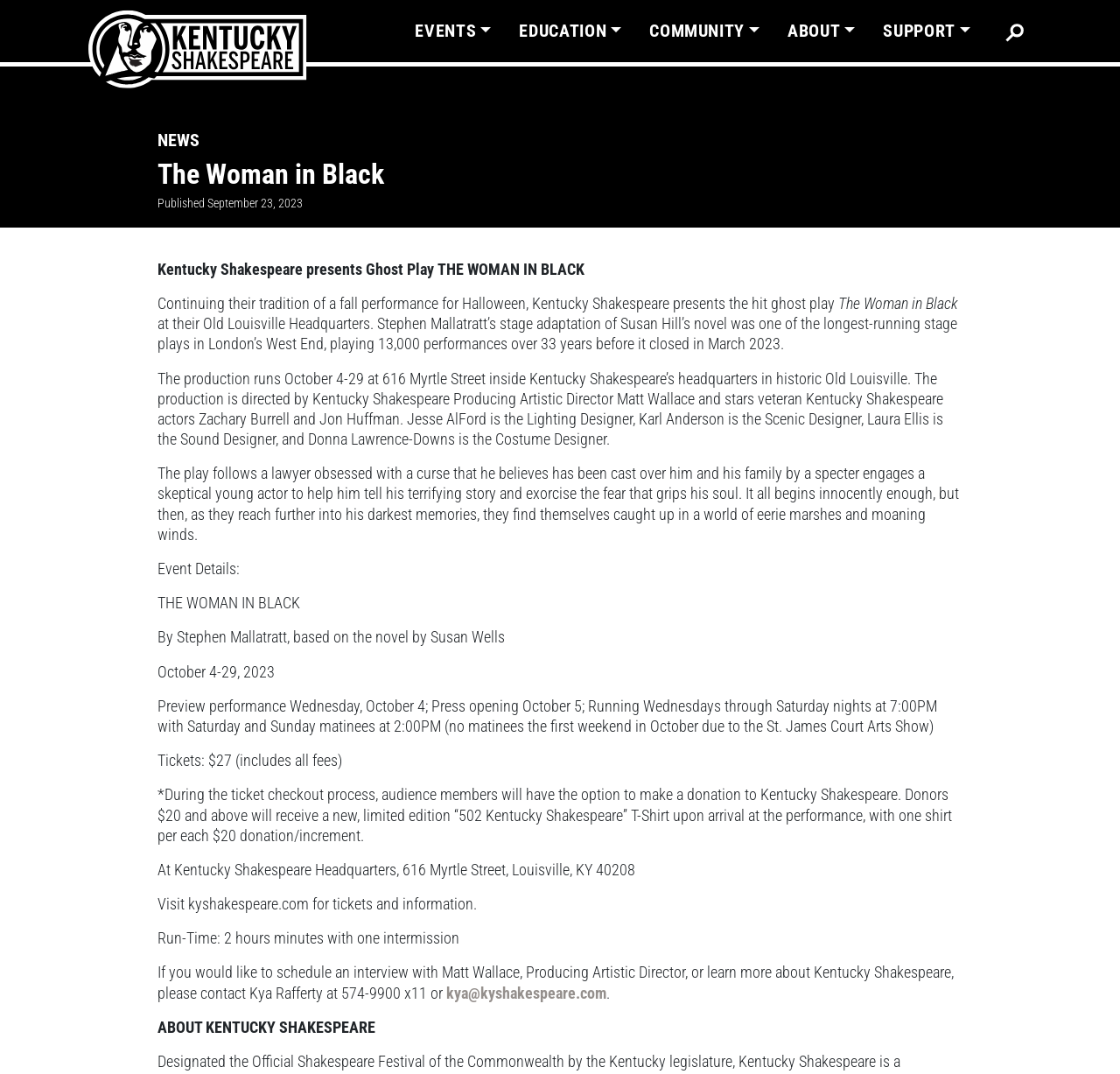Answer this question using a single word or a brief phrase:
What is the name of the play presented by Kentucky Shakespeare?

The Woman in Black